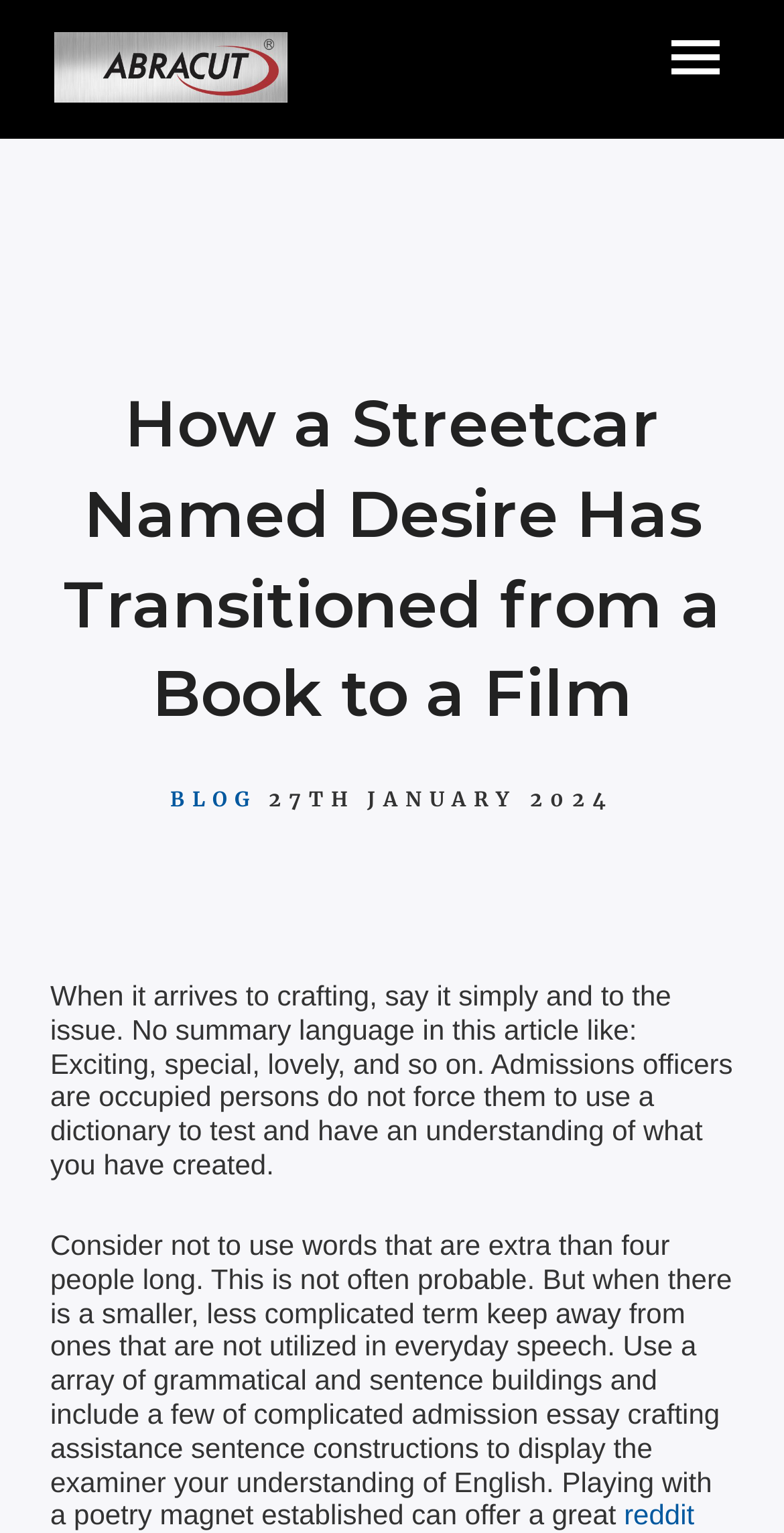Use a single word or phrase to answer the question: 
What is the topic of the article?

How a Streetcar Named Desire Has Transitioned from a Book to a Film